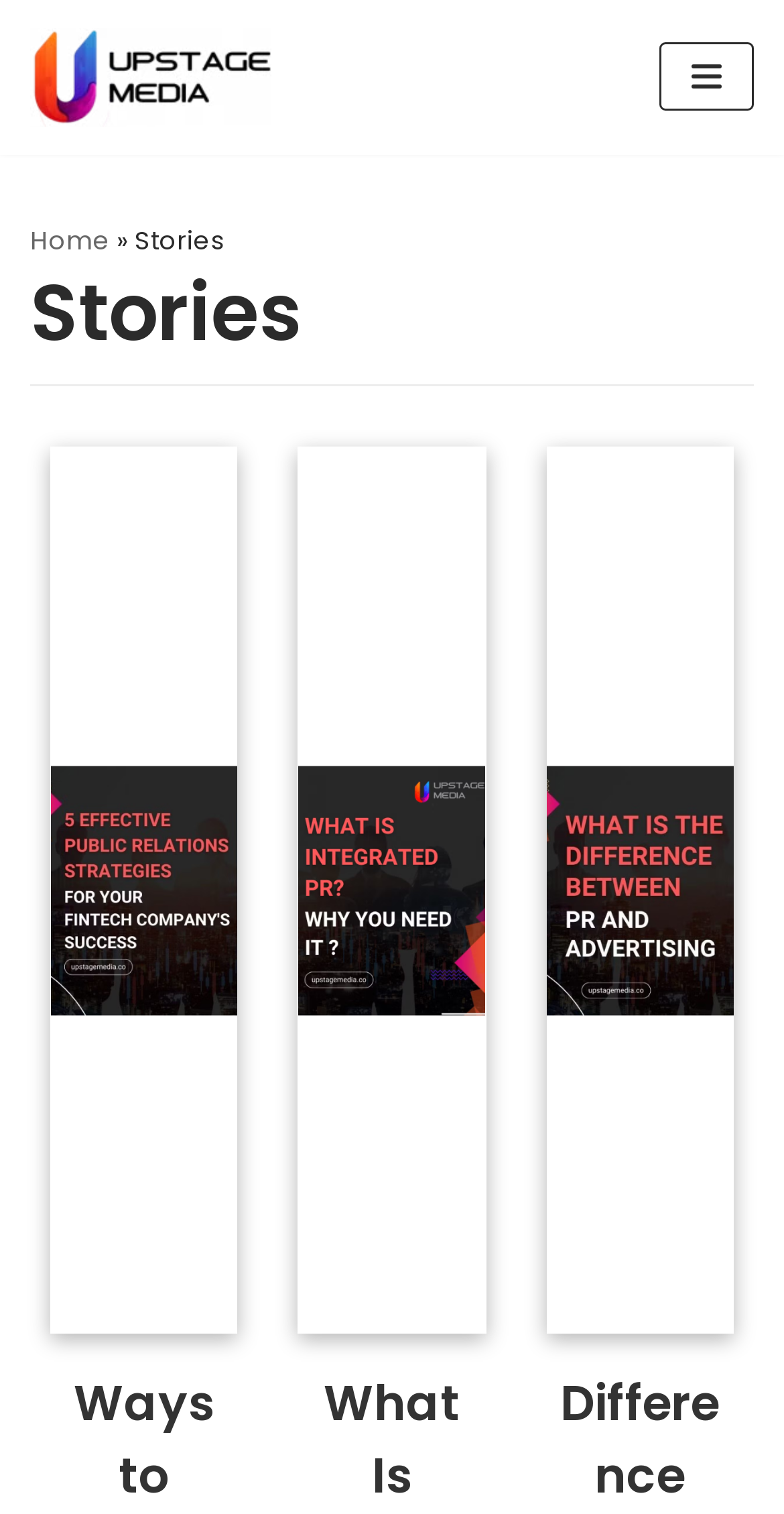Provide the bounding box coordinates for the UI element described in this sentence: "Navigation Menu". The coordinates should be four float values between 0 and 1, i.e., [left, top, right, bottom].

[0.841, 0.028, 0.961, 0.073]